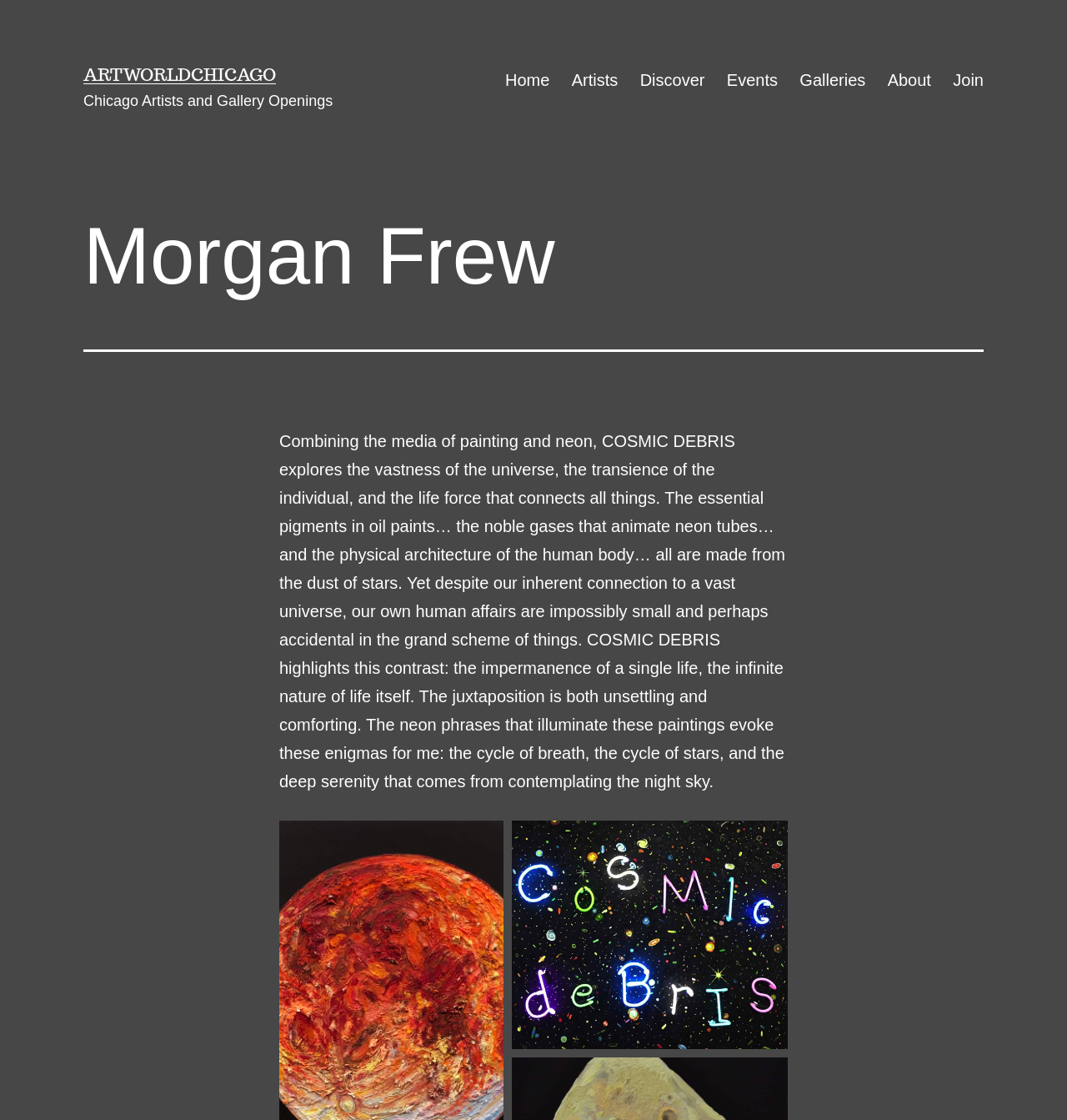What is the theme of the artwork?
Can you provide a detailed and comprehensive answer to the question?

I inferred the theme by reading the static text description of the artwork, which mentions the universe, individual, and life force. It also talks about the contrast between the impermanence of a single life and the infinite nature of life itself.